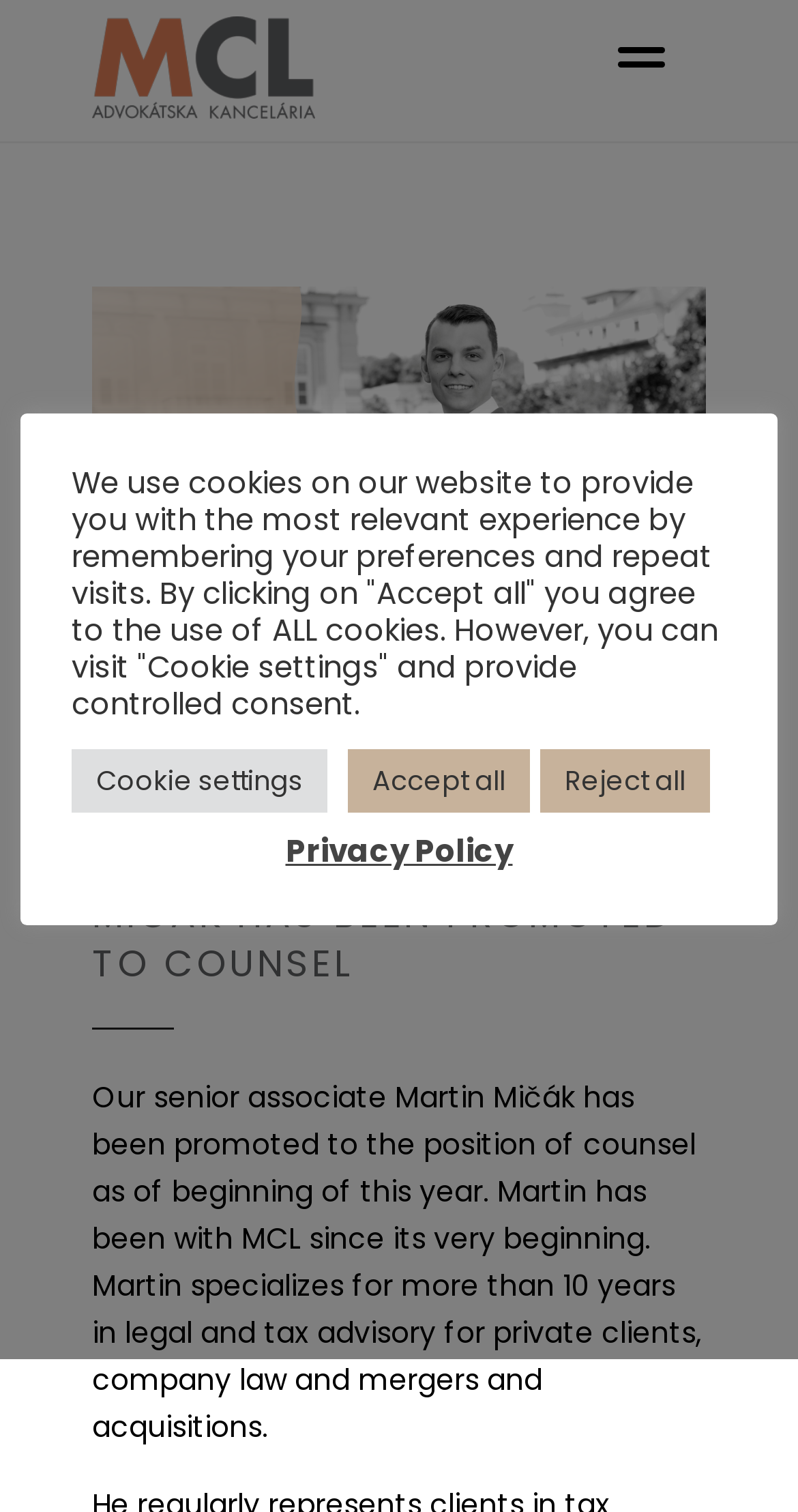What is the name of the law firm?
Provide an in-depth and detailed answer to the question.

The law firm's name, AKMCL, is mentioned at the top of the webpage and is also linked.